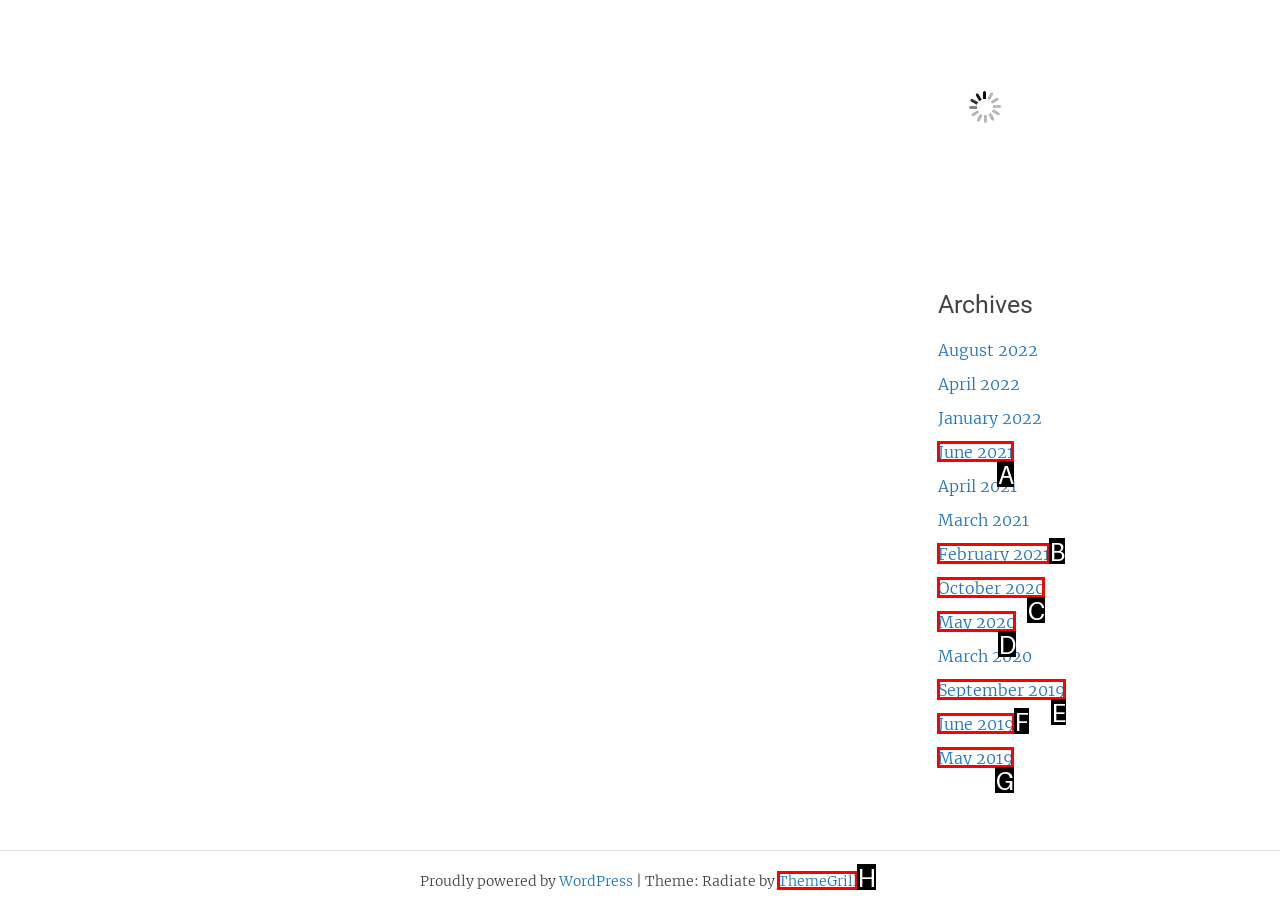Tell me which one HTML element best matches the description: May 2019 Answer with the option's letter from the given choices directly.

G